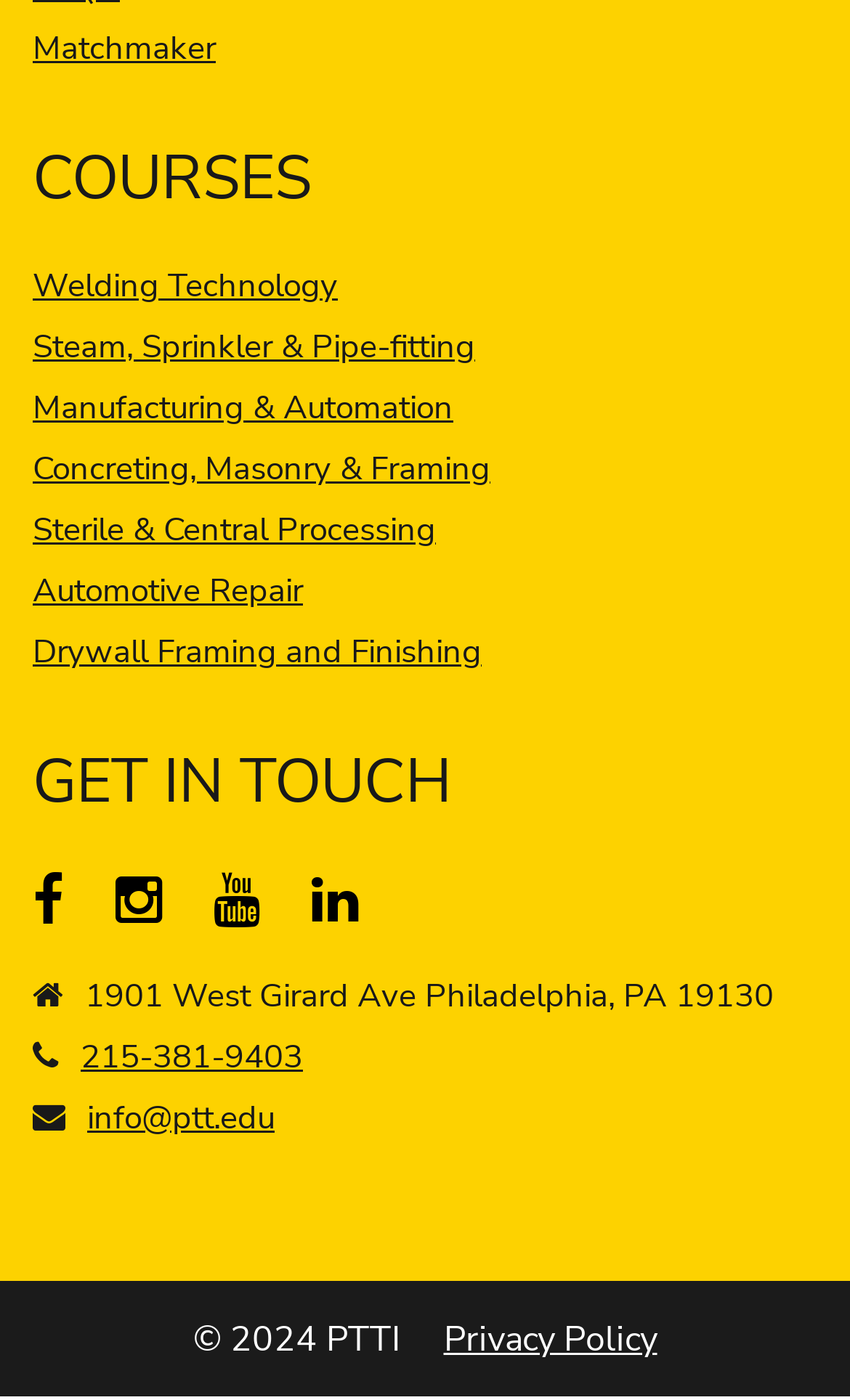Please study the image and answer the question comprehensively:
What year is the copyright for?

The webpage has a copyright notice at the bottom, which mentions the year 2024, indicating that the content is copyrighted until that year.